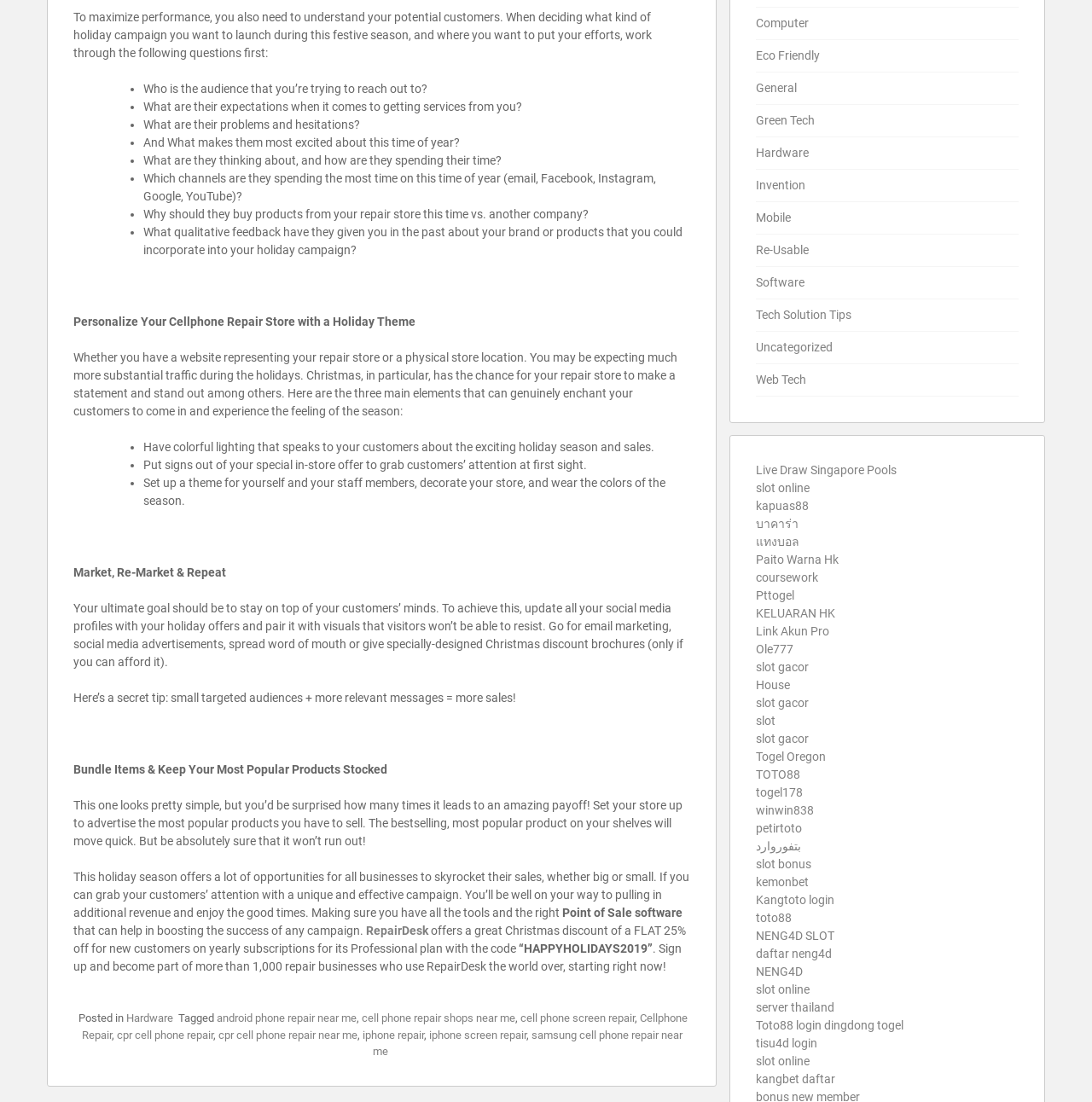Indicate the bounding box coordinates of the element that needs to be clicked to satisfy the following instruction: "Click on 'RepairDesk'". The coordinates should be four float numbers between 0 and 1, i.e., [left, top, right, bottom].

[0.335, 0.838, 0.392, 0.851]